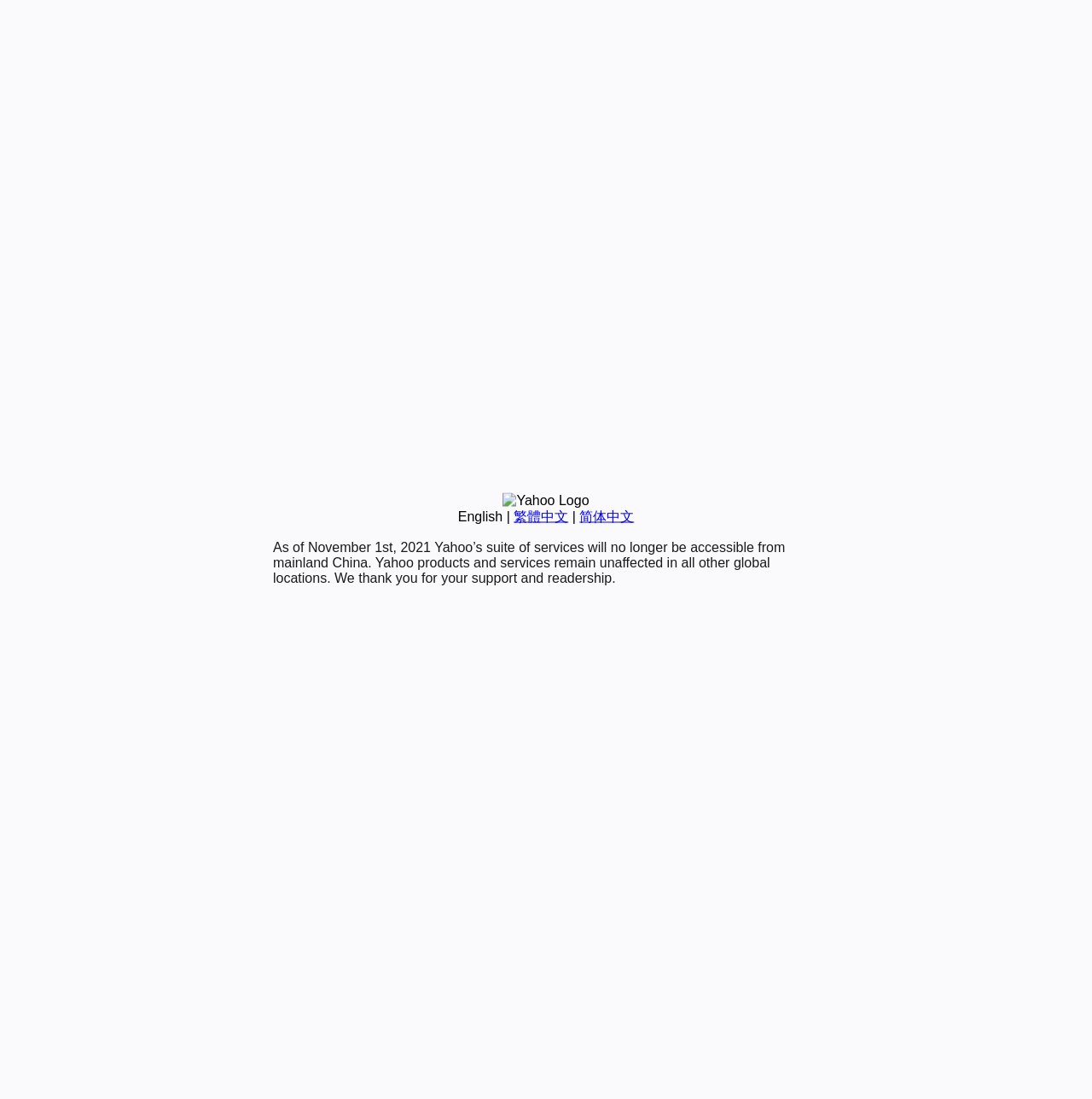For the element described, predict the bounding box coordinates as (top-left x, top-left y, bottom-right x, bottom-right y). All values should be between 0 and 1. Element description: 繁體中文

[0.47, 0.463, 0.52, 0.476]